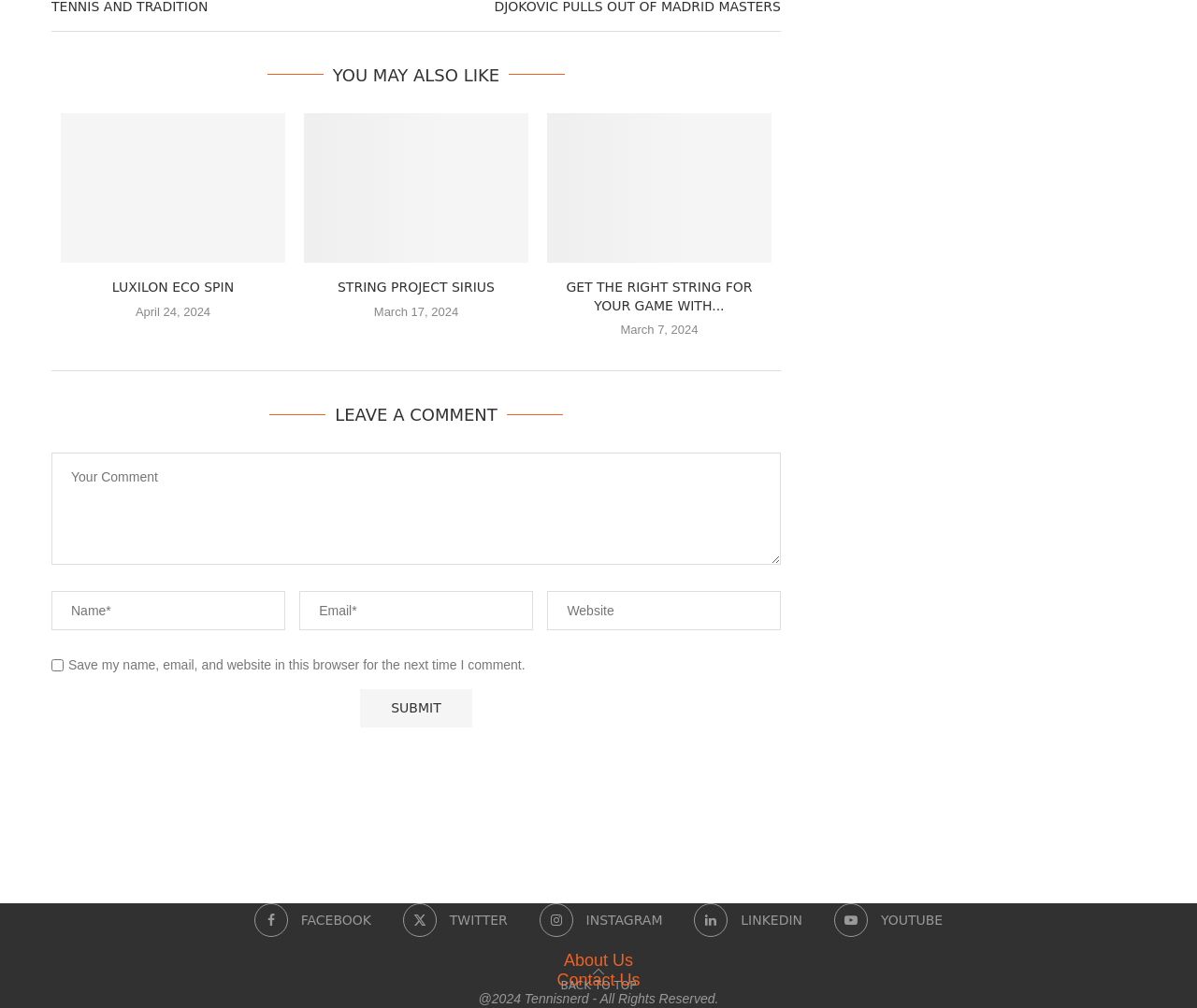Carefully examine the image and provide an in-depth answer to the question: How many comment fields are there?

There are four comment fields: 'Your Comment', 'Name*', 'Email*', and 'Website'. These fields are required to leave a comment on the webpage.